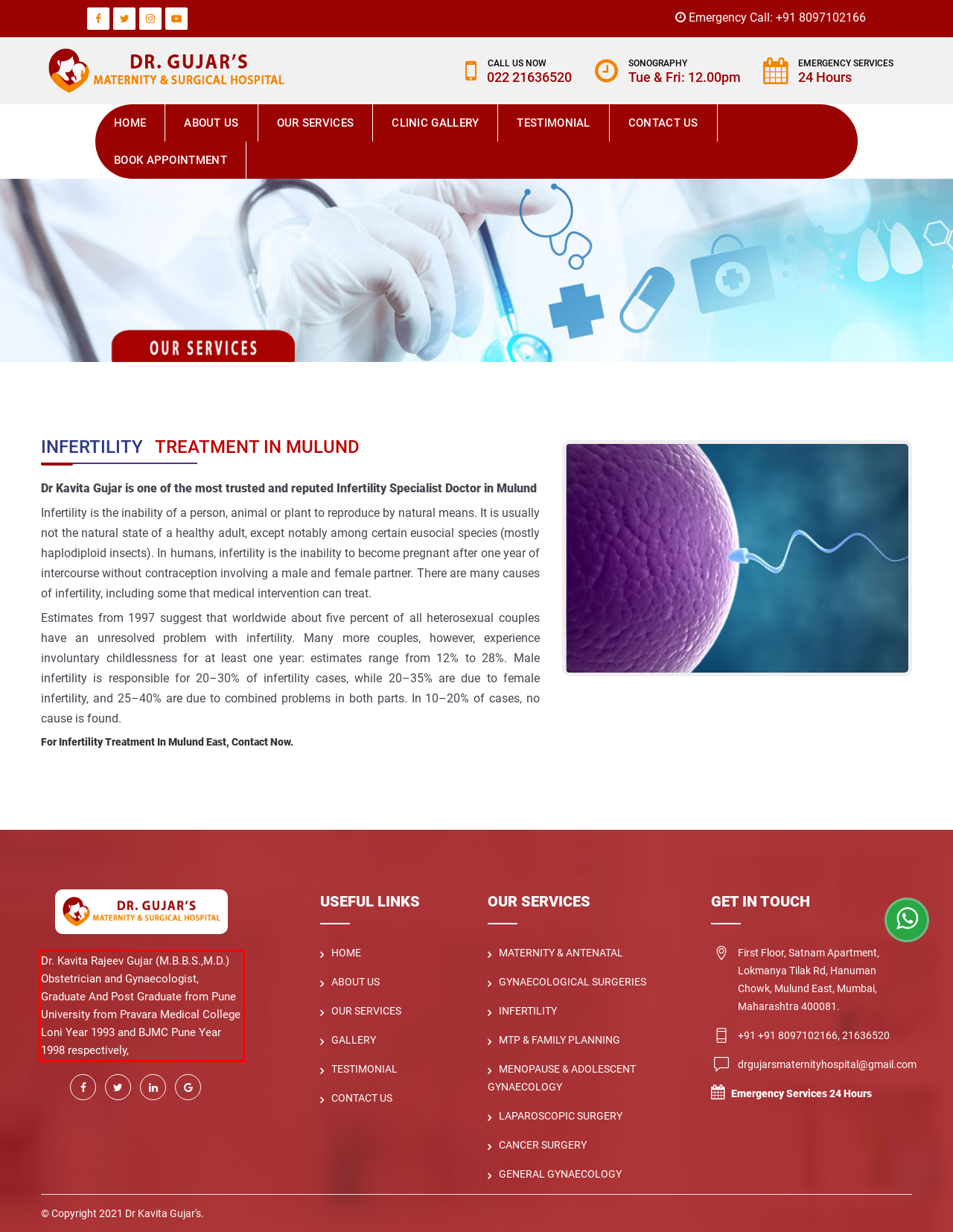You are given a screenshot showing a webpage with a red bounding box. Perform OCR to capture the text within the red bounding box.

Dr. Kavita Rajeev Gujar (M.B.B.S.,M.D.) Obstetrician and Gynaecologist, Graduate And Post Graduate from Pune University from Pravara Medical College Loni Year 1993 and BJMC Pune Year 1998 respectively,